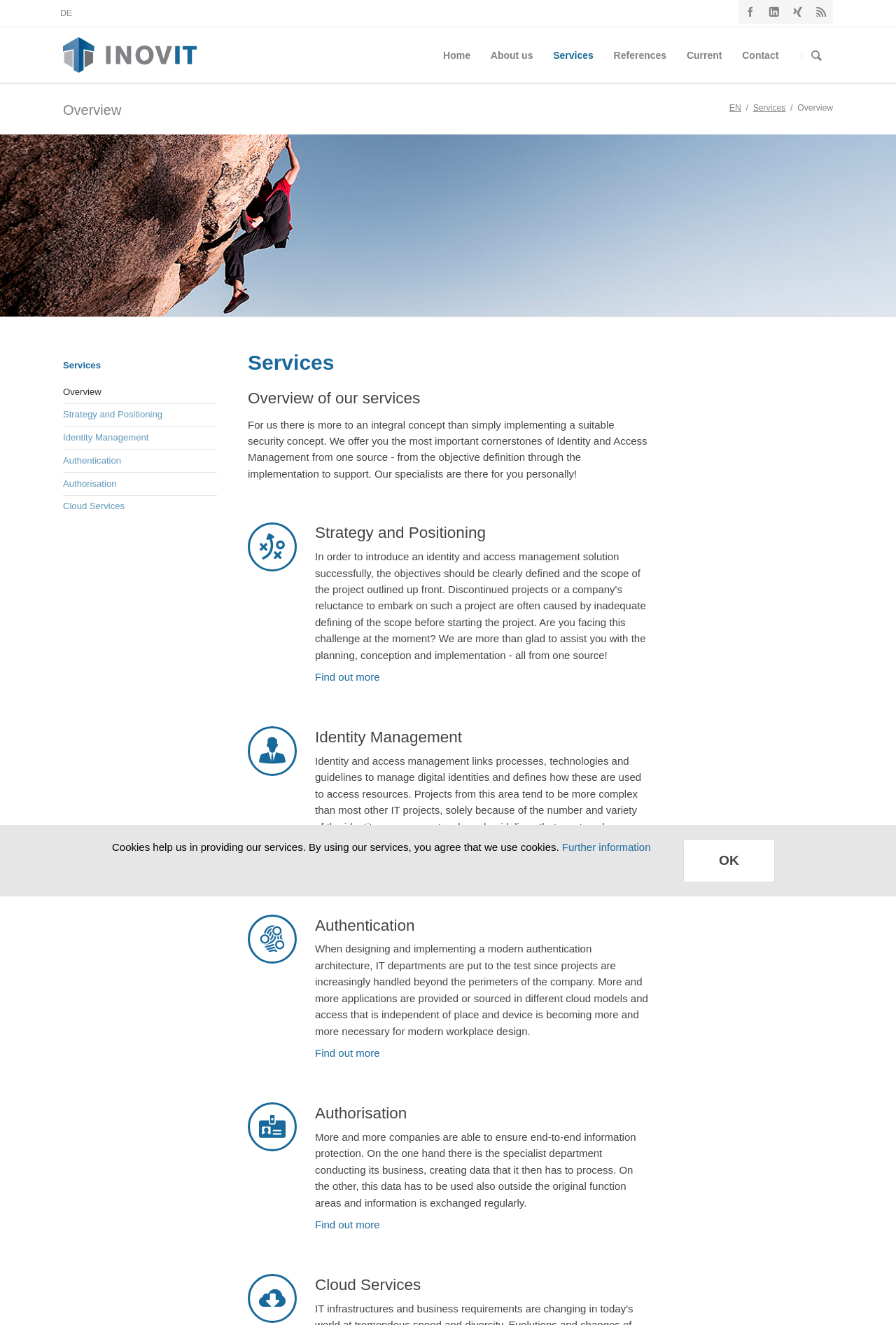What is the language of the webpage?
Answer the question with as much detail as you can, using the image as a reference.

I found the language of the webpage by looking at the link 'DE' which indicates that the webpage is in German.